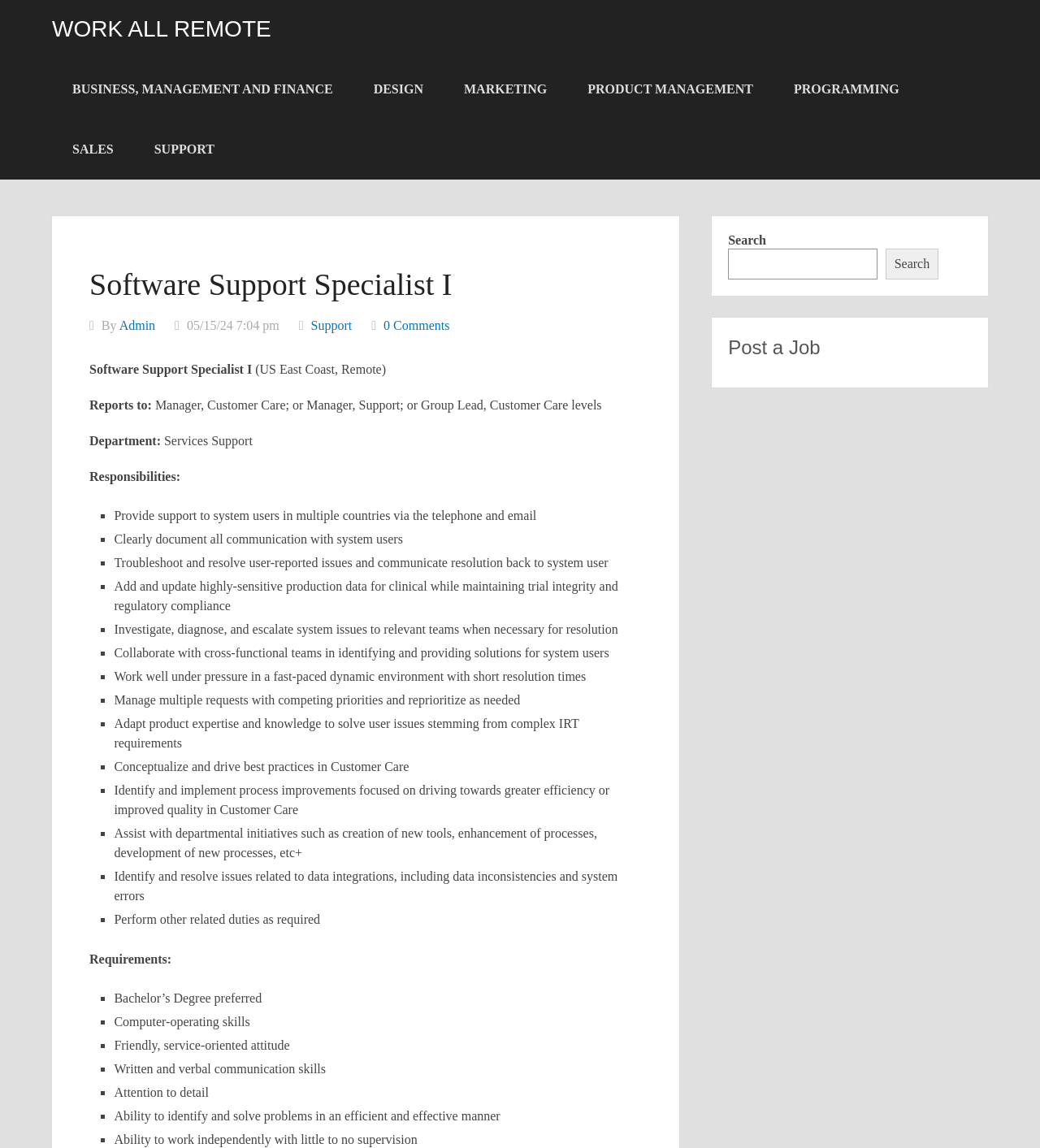What is the job title of the job posting?
Answer the question with a single word or phrase derived from the image.

Software Support Specialist I